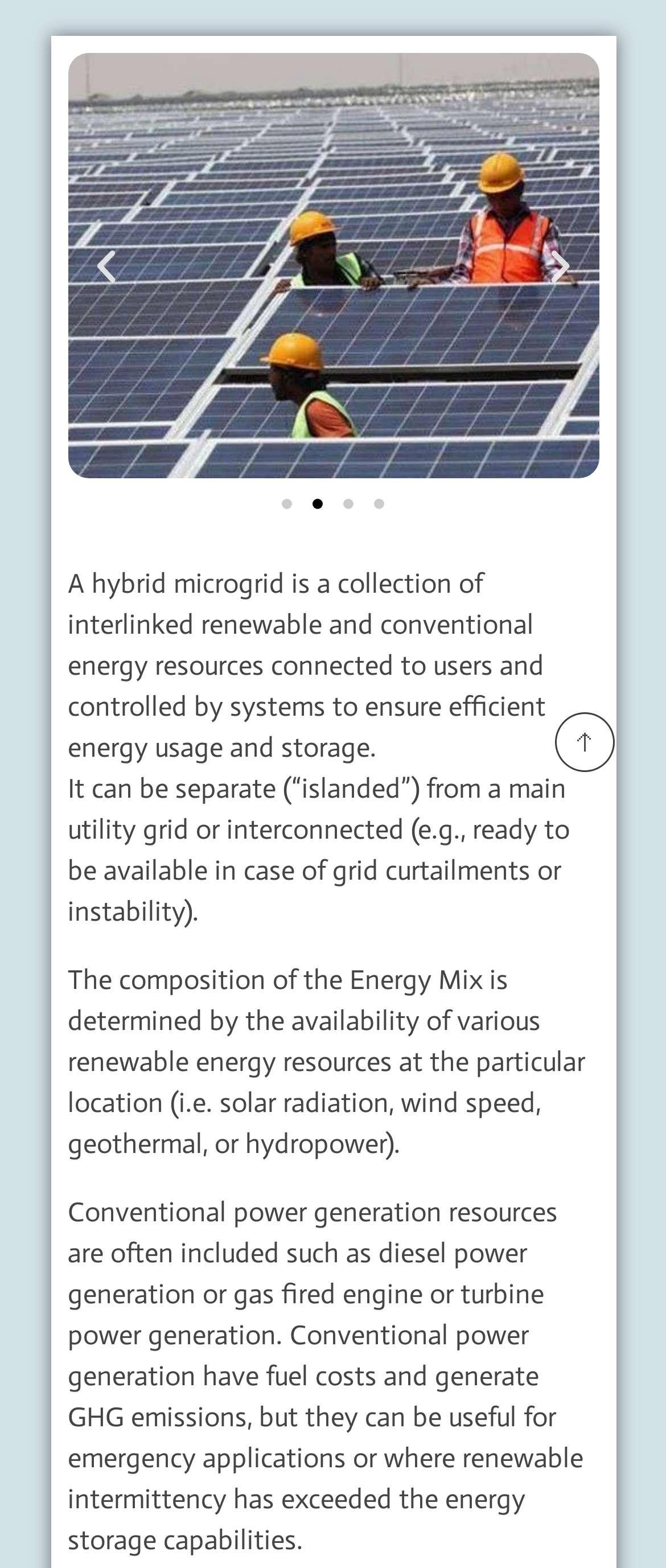Locate and provide the bounding box coordinates for the HTML element that matches this description: "aria-label="Previous slide"".

[0.127, 0.156, 0.191, 0.183]